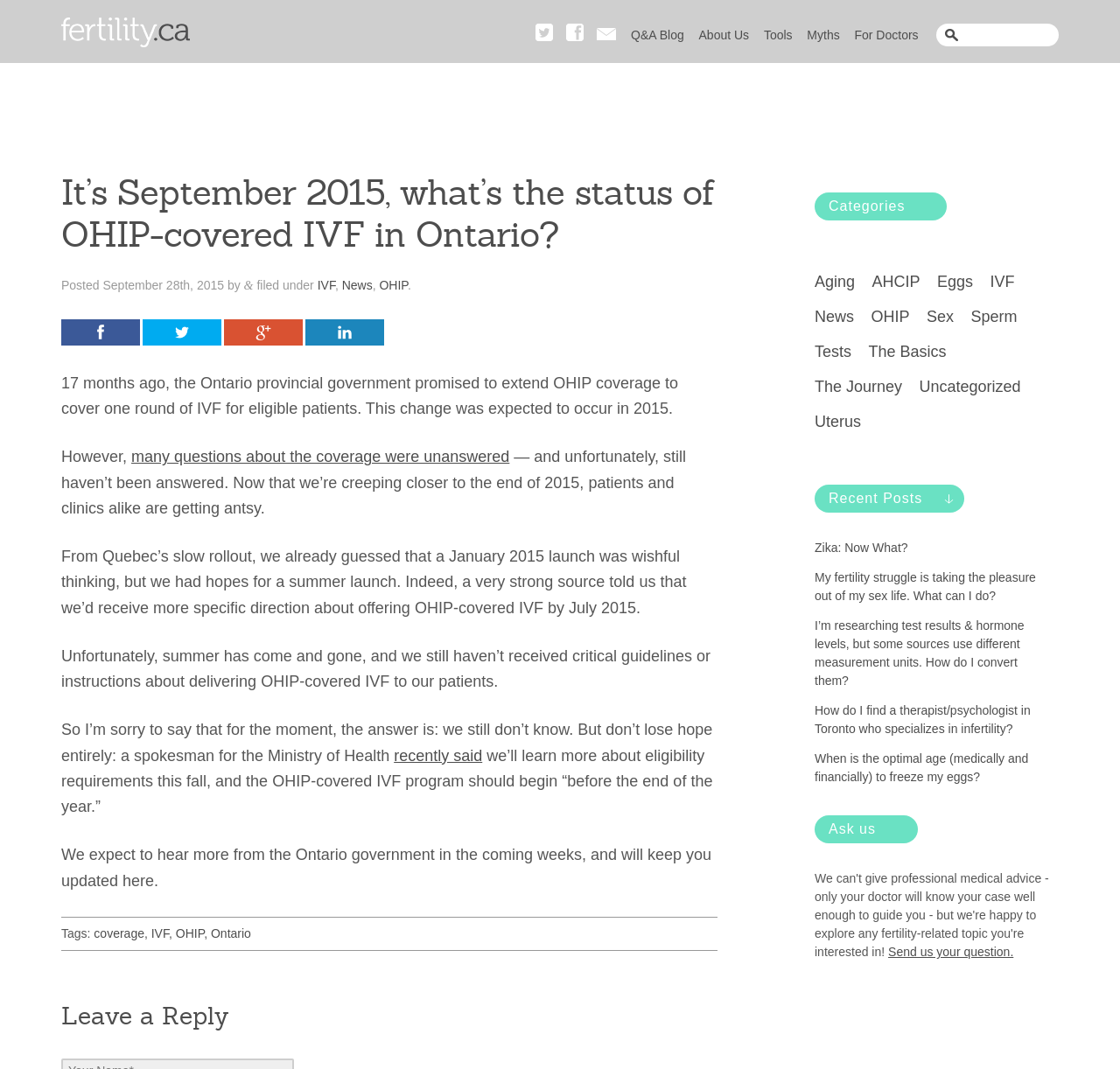Highlight the bounding box coordinates of the element you need to click to perform the following instruction: "Check the tag 'Public Speaking'."

None